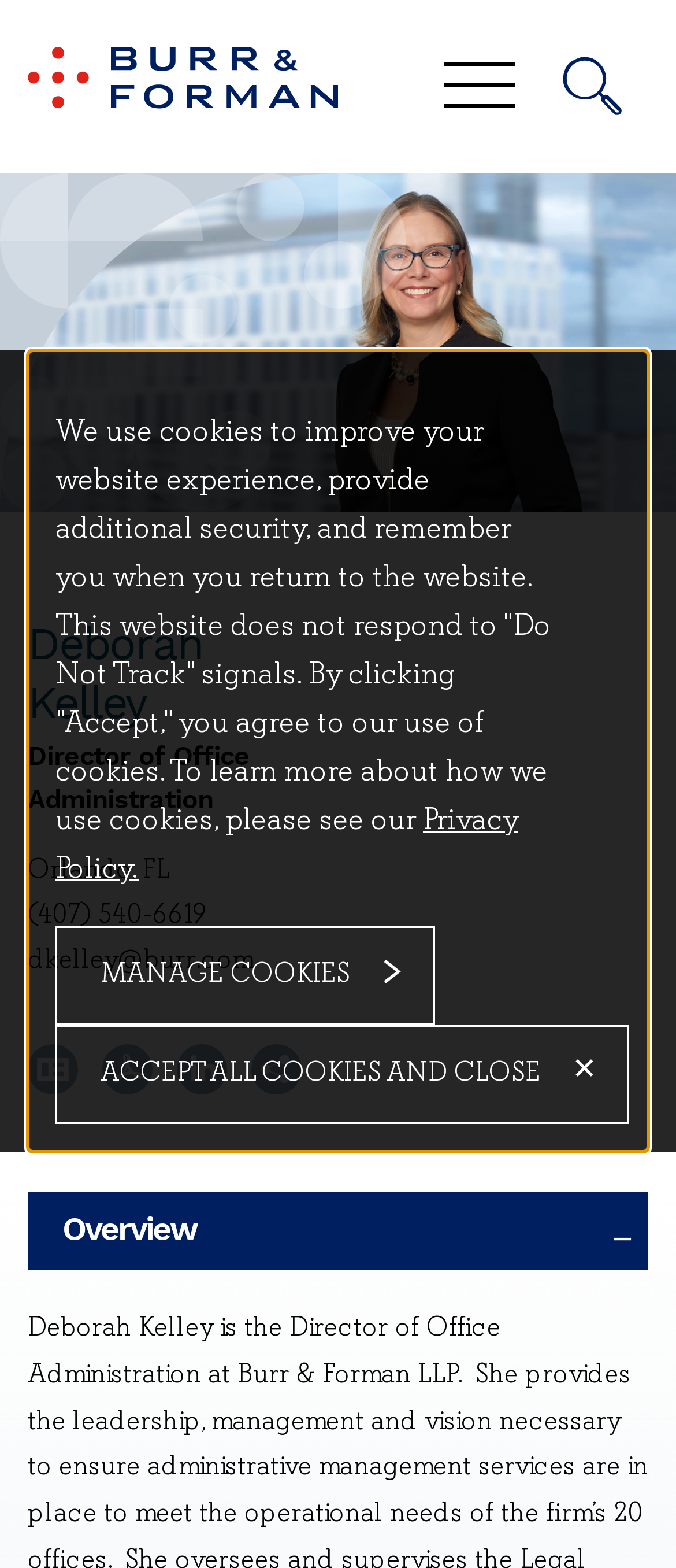Find the bounding box coordinates of the element to click in order to complete the given instruction: "View Deborah Kelley's LinkedIn profile."

[0.262, 0.685, 0.336, 0.703]